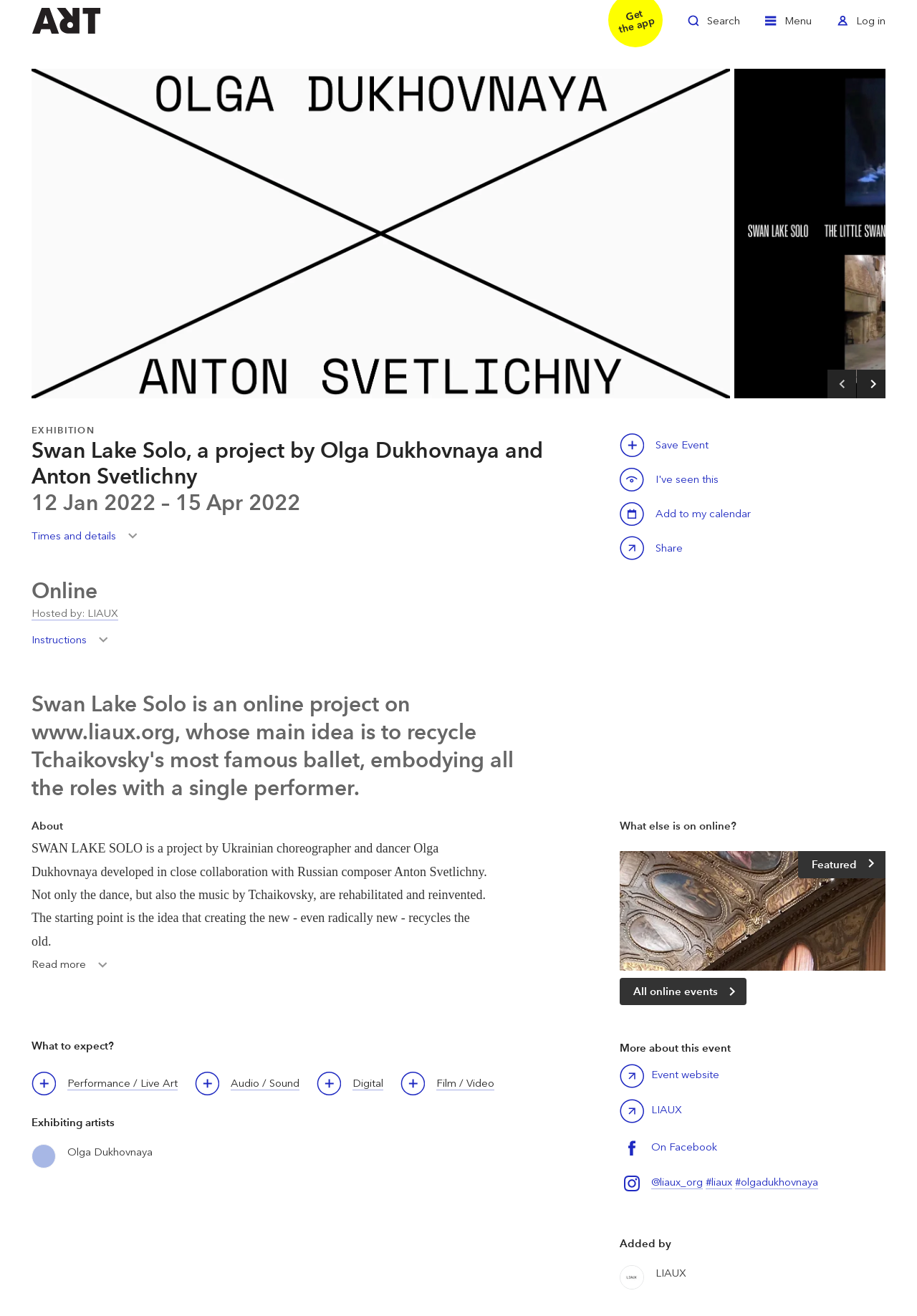Identify the bounding box coordinates of the clickable section necessary to follow the following instruction: "Zoom in". The coordinates should be presented as four float numbers from 0 to 1, i.e., [left, top, right, bottom].

[0.034, 0.052, 0.796, 0.303]